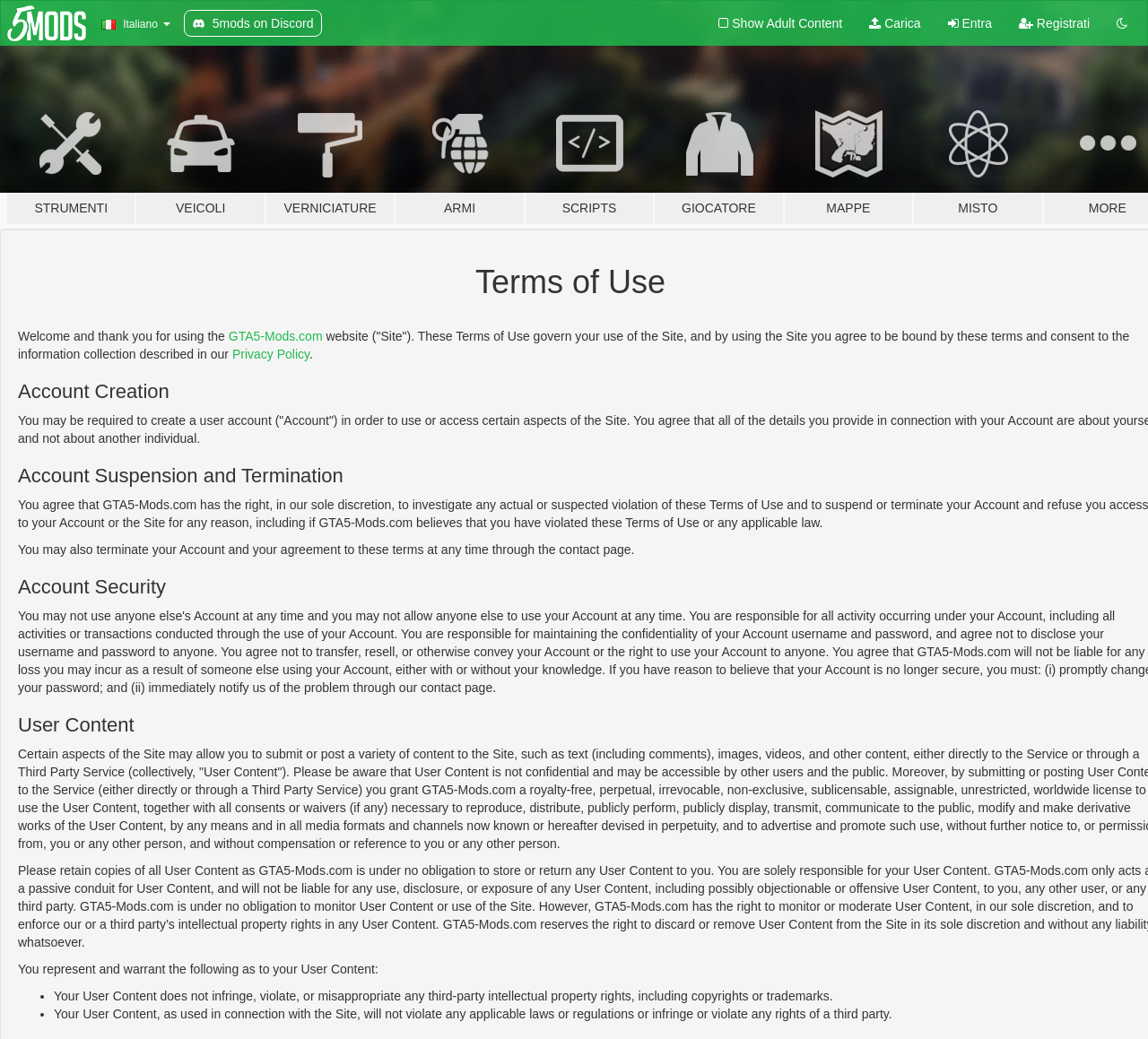Answer this question in one word or a short phrase: What is the condition for terminating an Account?

Through the contact page